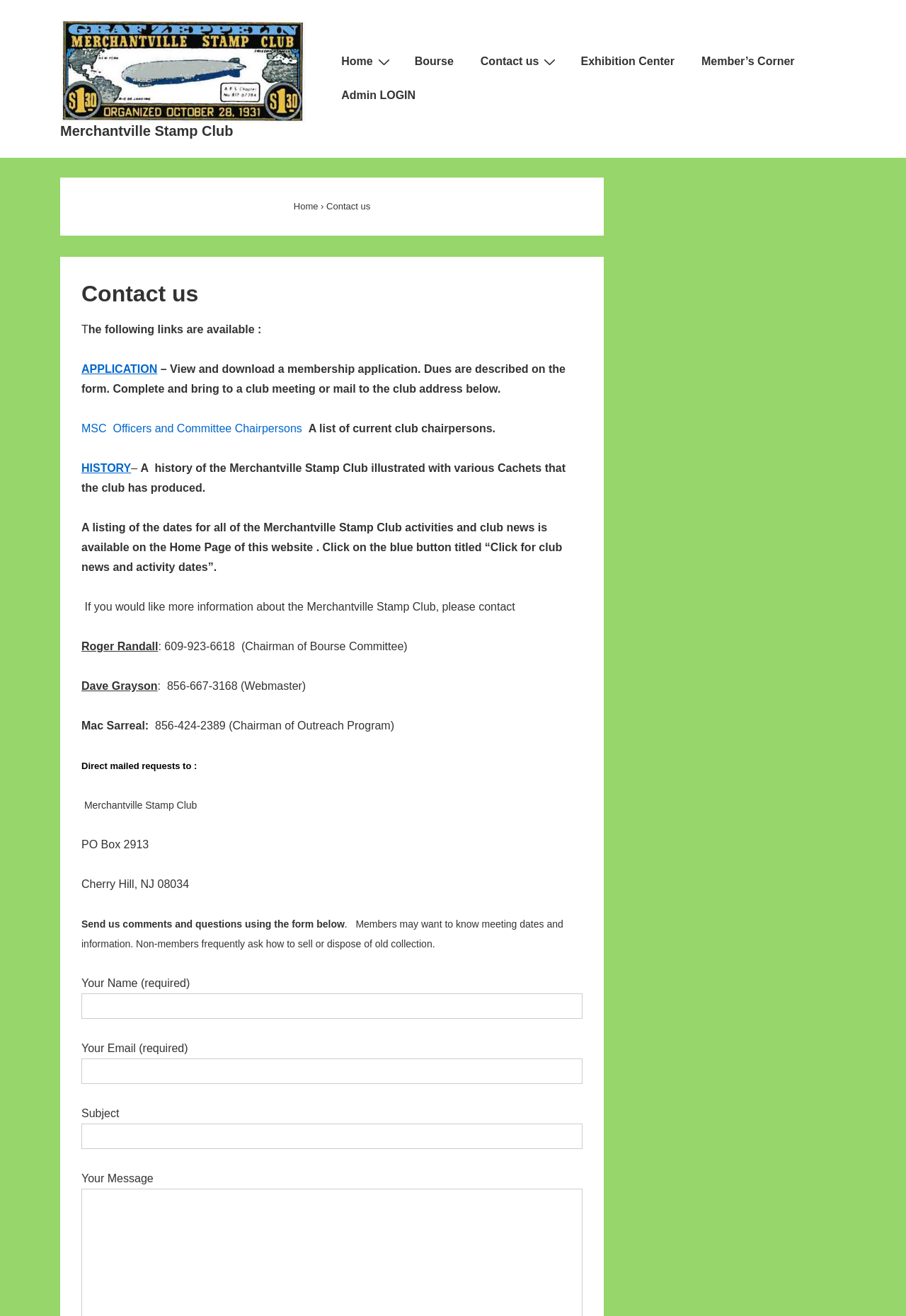Identify the bounding box coordinates for the UI element described as follows: name="your-name". Use the format (top-left x, top-left y, bottom-right x, bottom-right y) and ensure all values are floating point numbers between 0 and 1.

[0.09, 0.755, 0.643, 0.774]